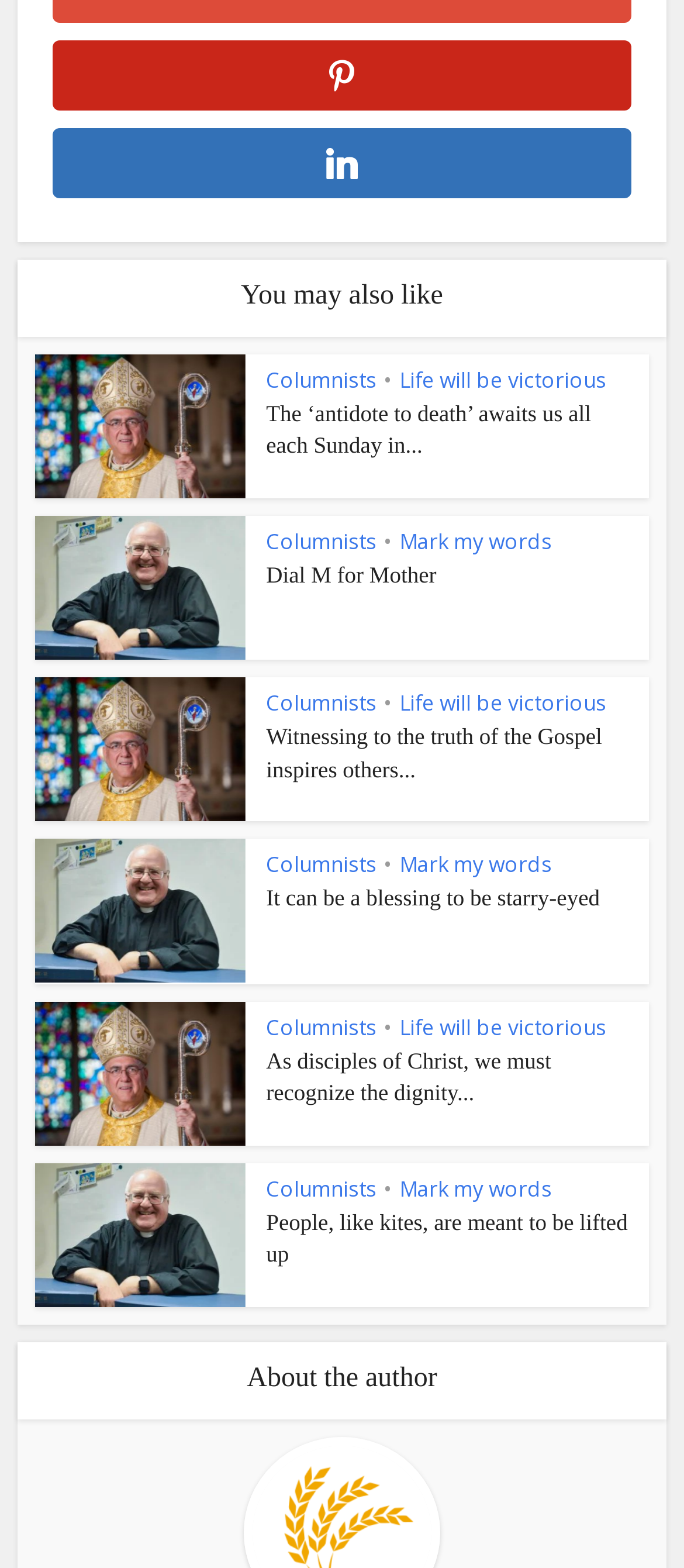Use a single word or phrase to respond to the question:
How many articles are on this webpage?

6